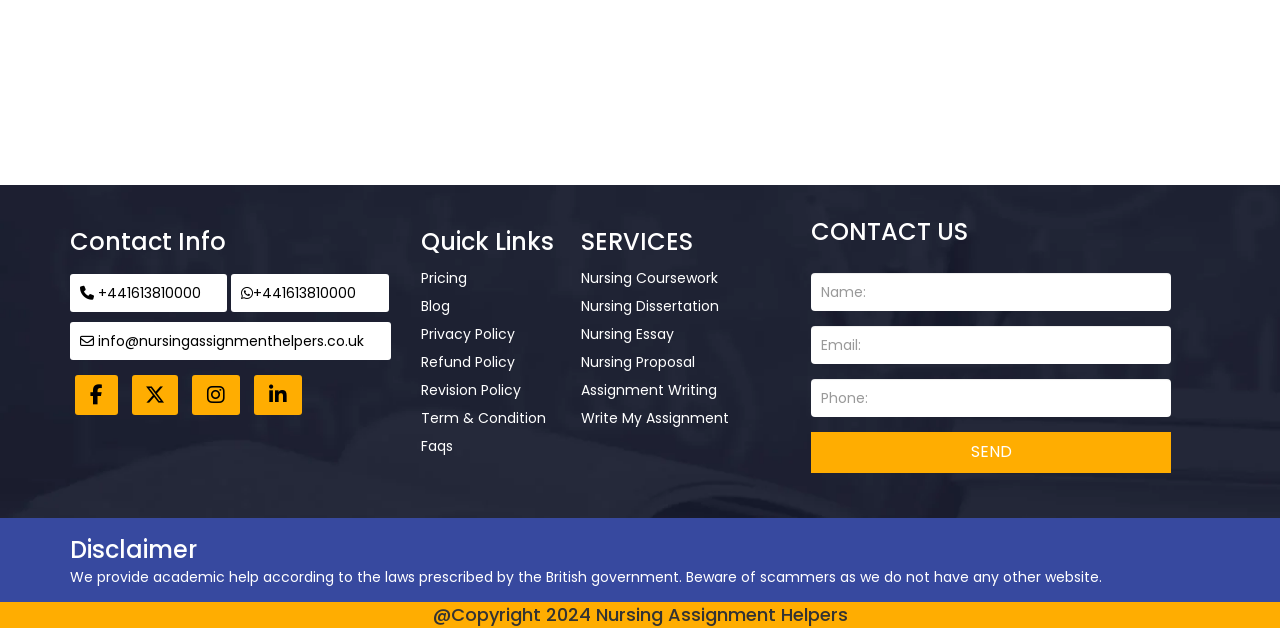Determine the bounding box coordinates for the clickable element to execute this instruction: "Click the 'Pricing' link". Provide the coordinates as four float numbers between 0 and 1, i.e., [left, top, right, bottom].

[0.329, 0.421, 0.454, 0.465]